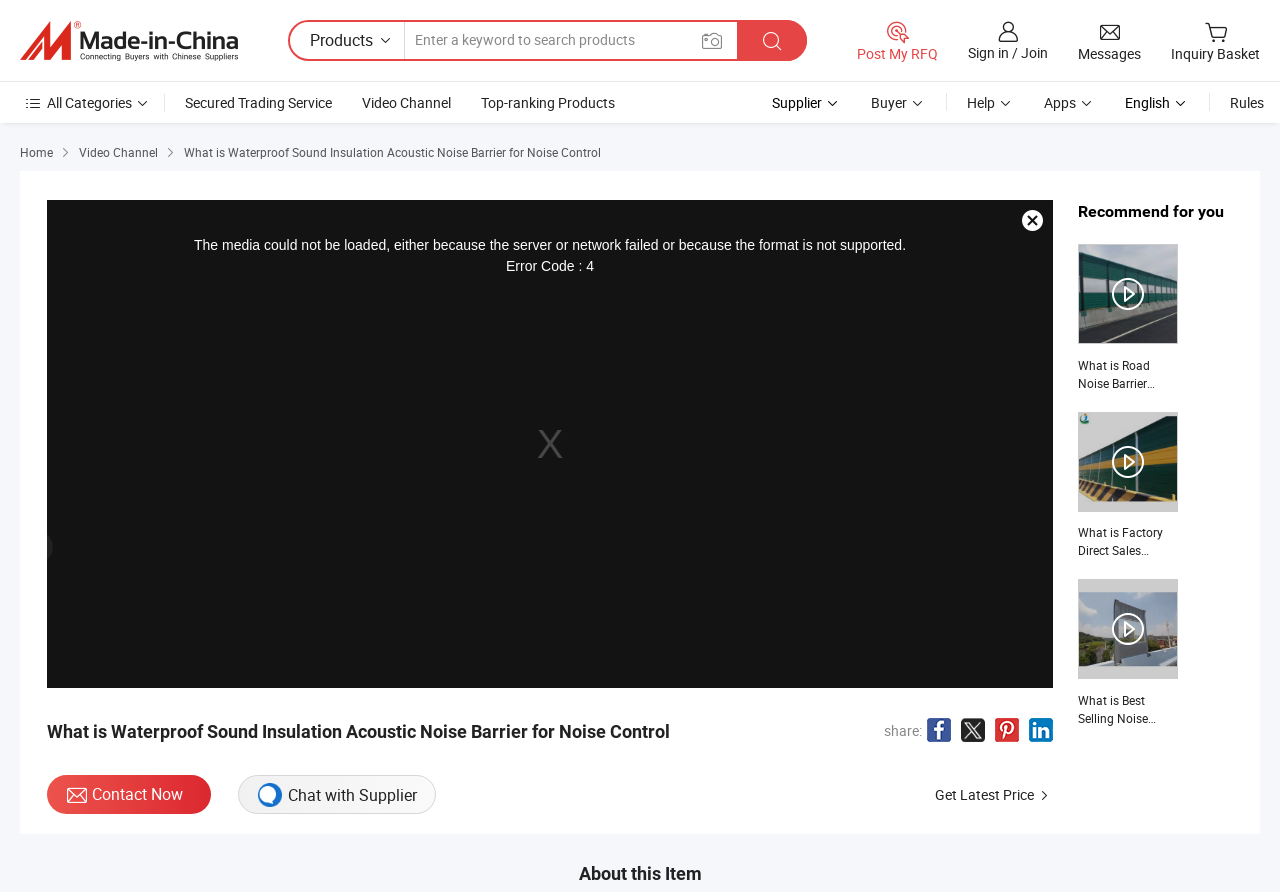Identify the bounding box coordinates of the element to click to follow this instruction: 'Sign in'. Ensure the coordinates are four float values between 0 and 1, provided as [left, top, right, bottom].

[0.756, 0.048, 0.791, 0.07]